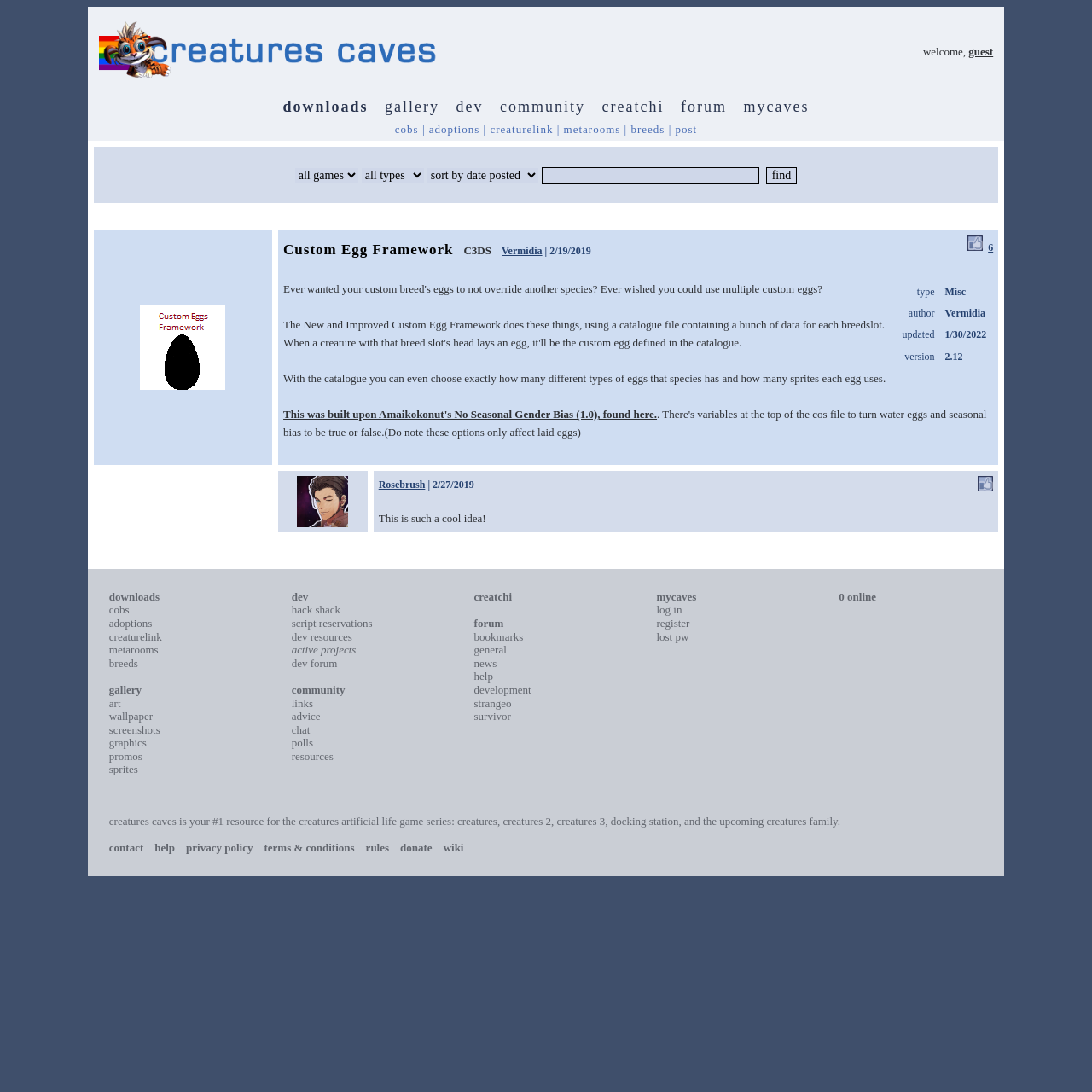What is the version of the Custom Egg Framework?
From the image, respond with a single word or phrase.

2.12